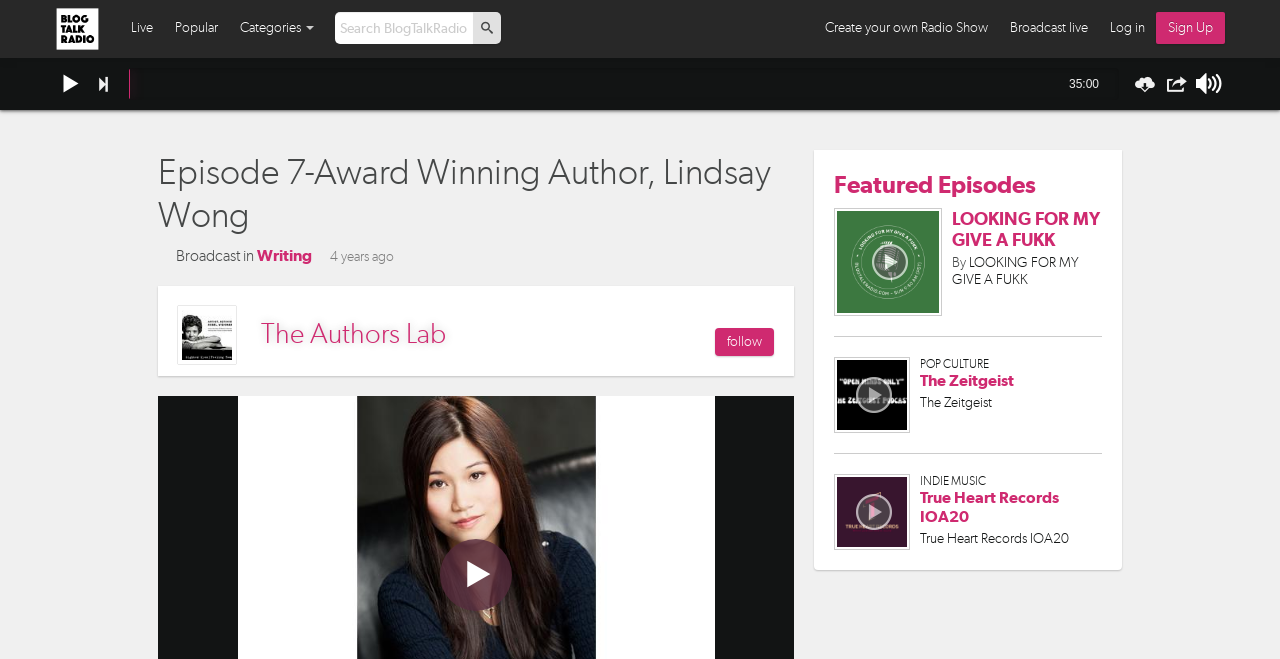What is the name of the author featured in this episode?
Please provide a single word or phrase as your answer based on the screenshot.

Lindsay Wong